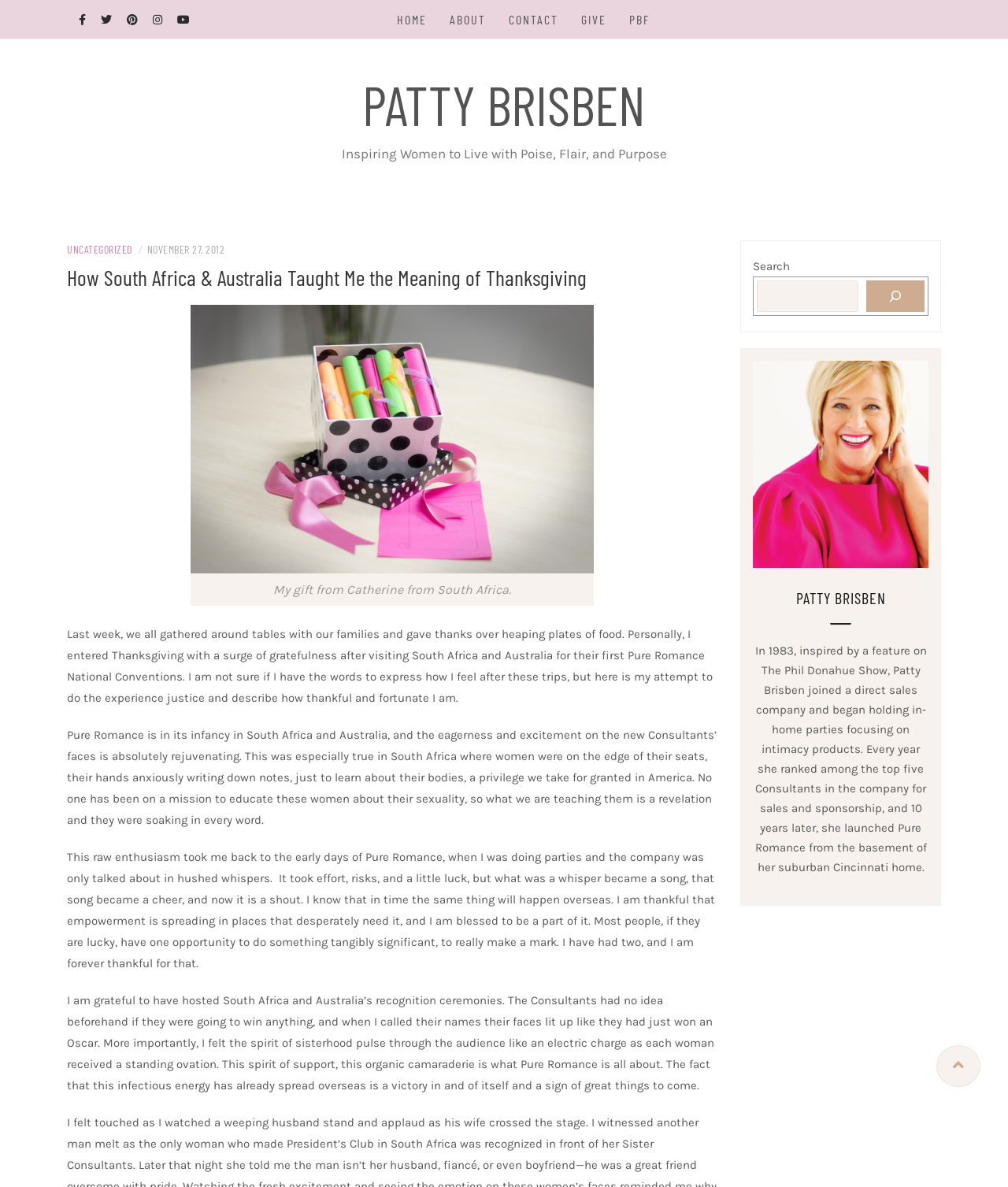Locate the bounding box coordinates for the element described below: "Patty Brisben". The coordinates must be four float values between 0 and 1, formatted as [left, top, right, bottom].

[0.359, 0.06, 0.641, 0.115]